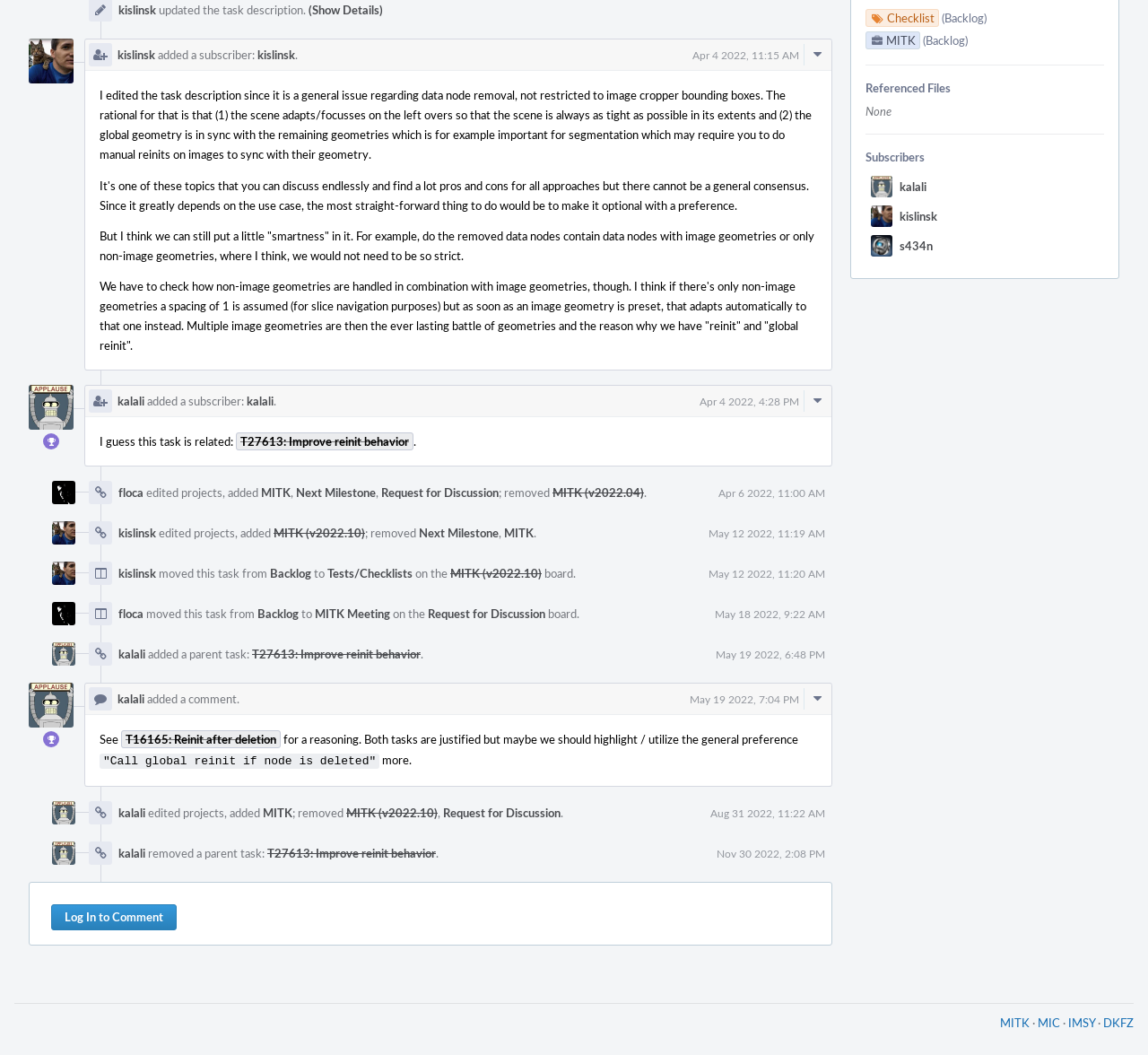Find the bounding box coordinates for the HTML element described in this sentence: "kislinsk". Provide the coordinates as four float numbers between 0 and 1, in the format [left, top, right, bottom].

[0.103, 0.536, 0.136, 0.551]